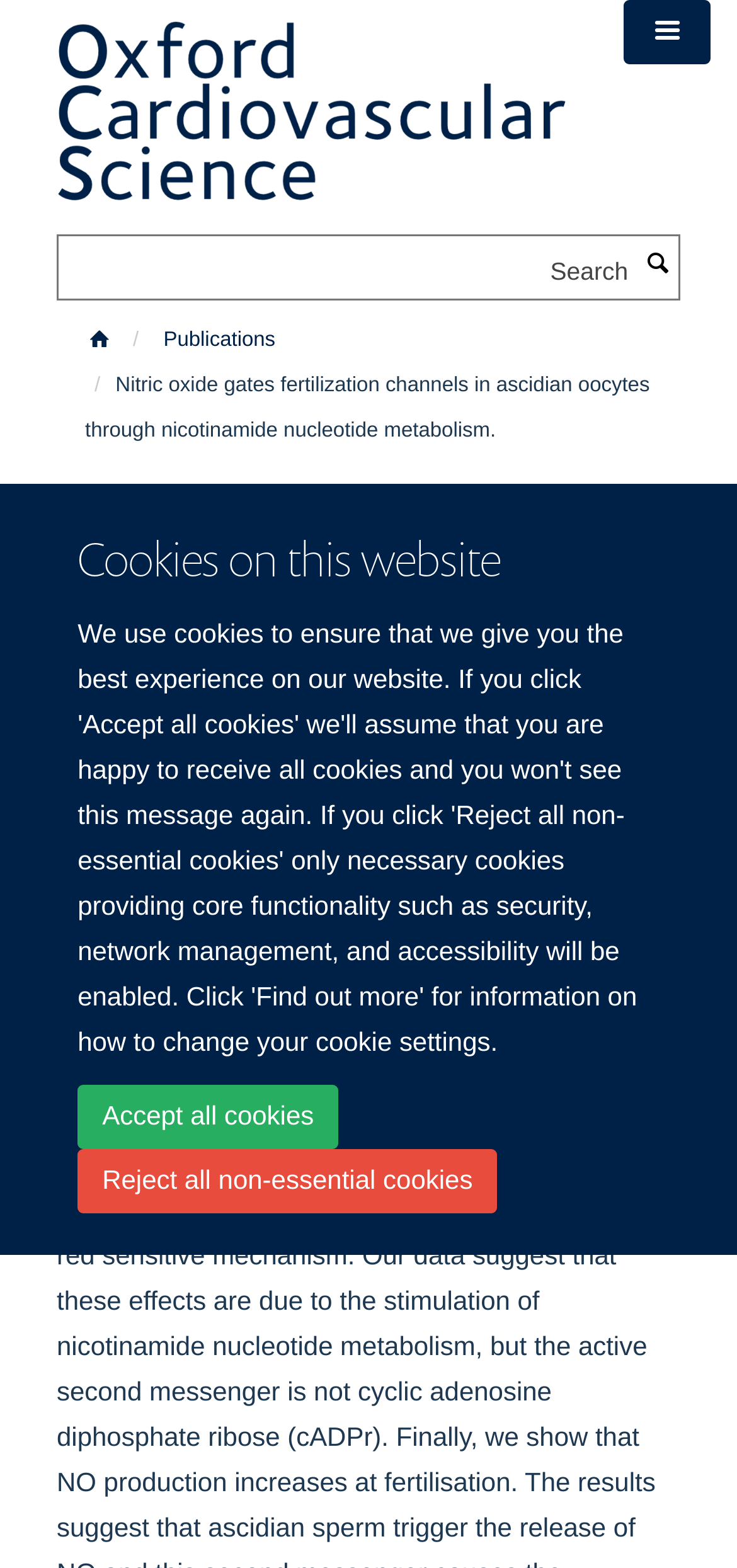How many authors are listed for the article?
Look at the screenshot and provide an in-depth answer.

I found the answer by looking at the section below the title of the article, where the authors are listed. The text 'Grumetto L., Wilding M., De Simone ML., Tosti E., Galione A., Dale B.' indicates that there are 6 authors listed.